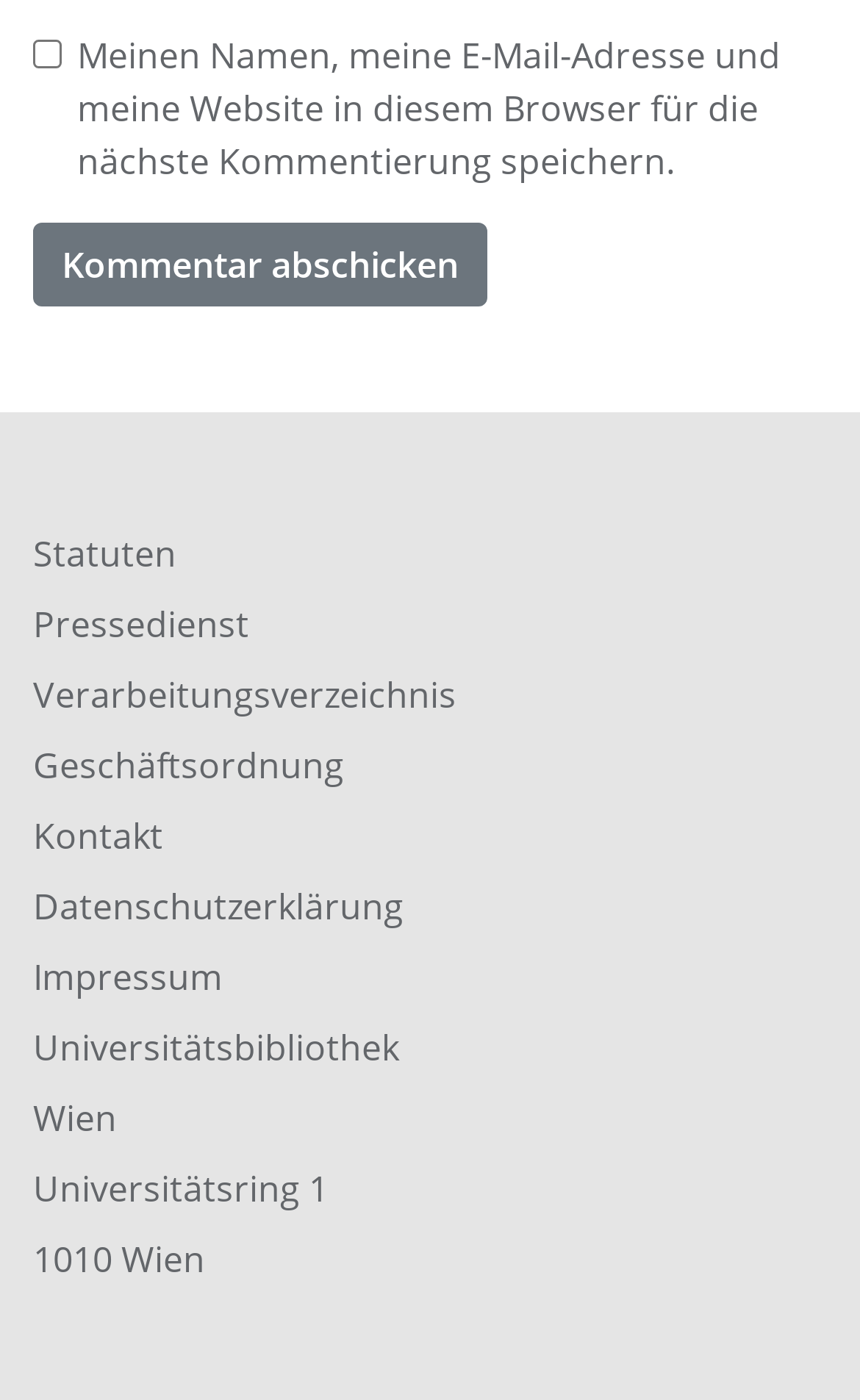Pinpoint the bounding box coordinates of the element to be clicked to execute the instruction: "View statutes".

[0.038, 0.37, 0.531, 0.421]